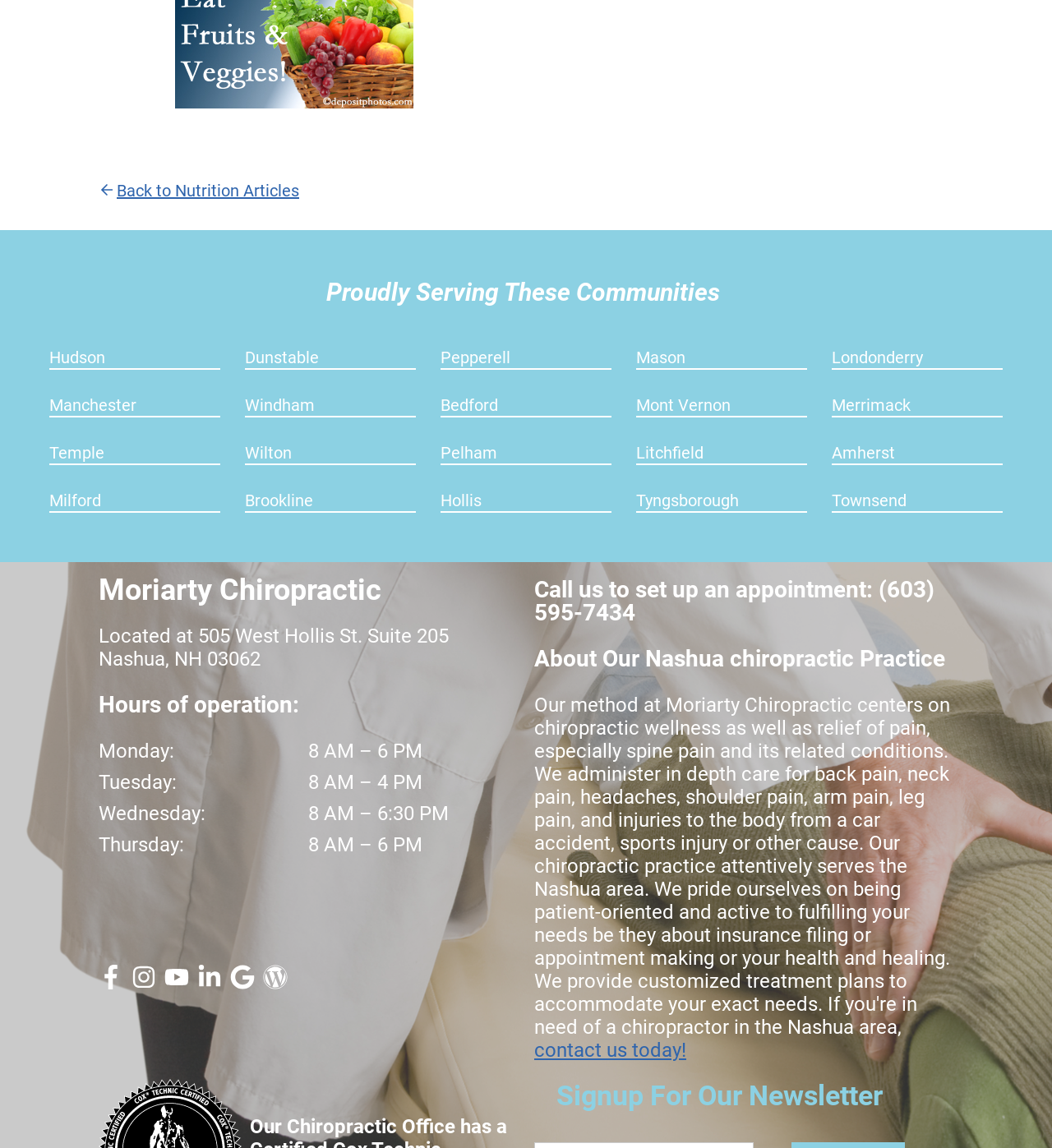Provide the bounding box coordinates in the format (top-left x, top-left y, bottom-right x, bottom-right y). All values are floating point numbers between 0 and 1. Determine the bounding box coordinate of the UI element described as: Mont Vernon

[0.605, 0.344, 0.695, 0.361]